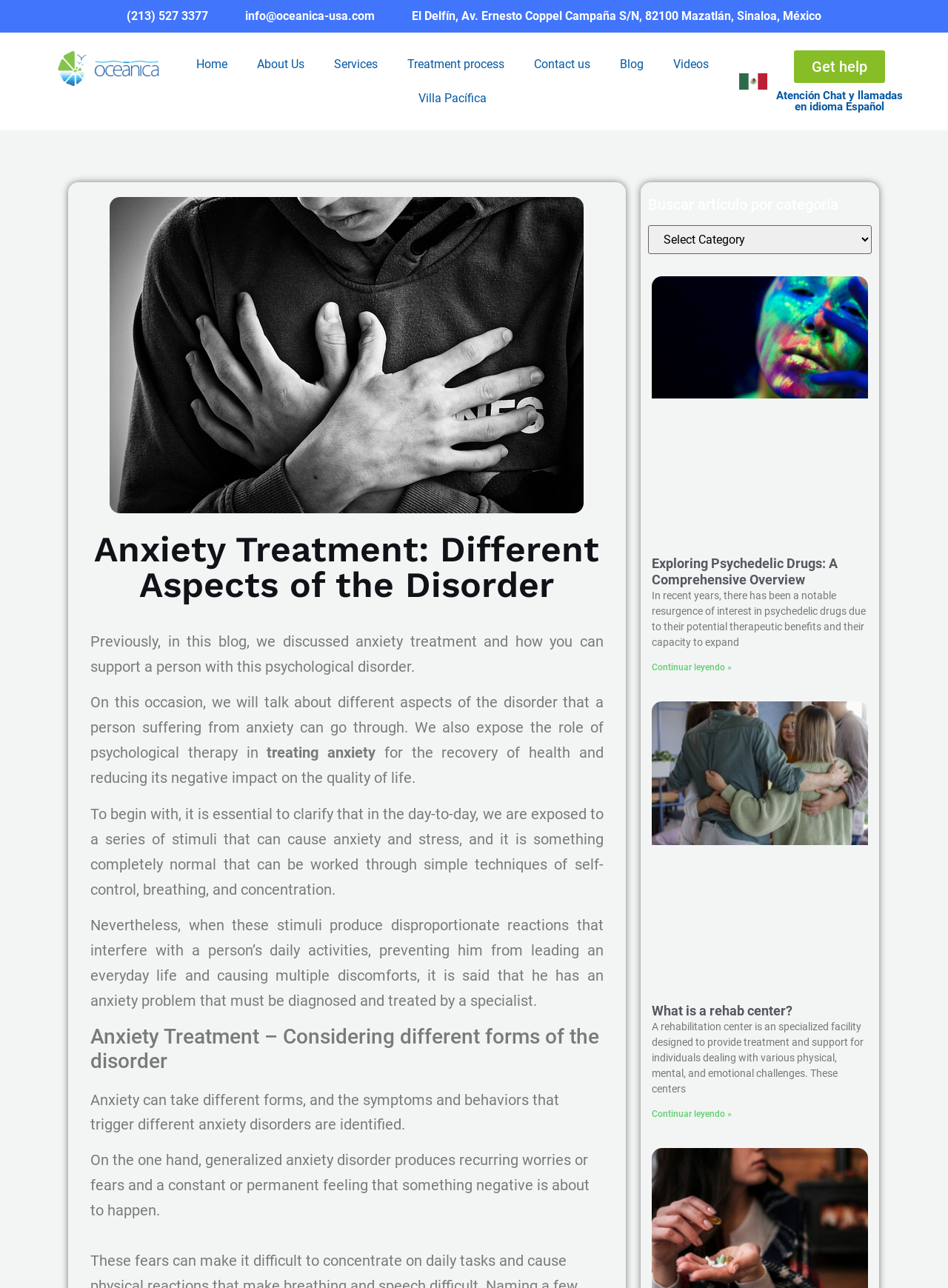Please find the bounding box for the UI component described as follows: "What is a rehab center?".

[0.687, 0.779, 0.836, 0.791]